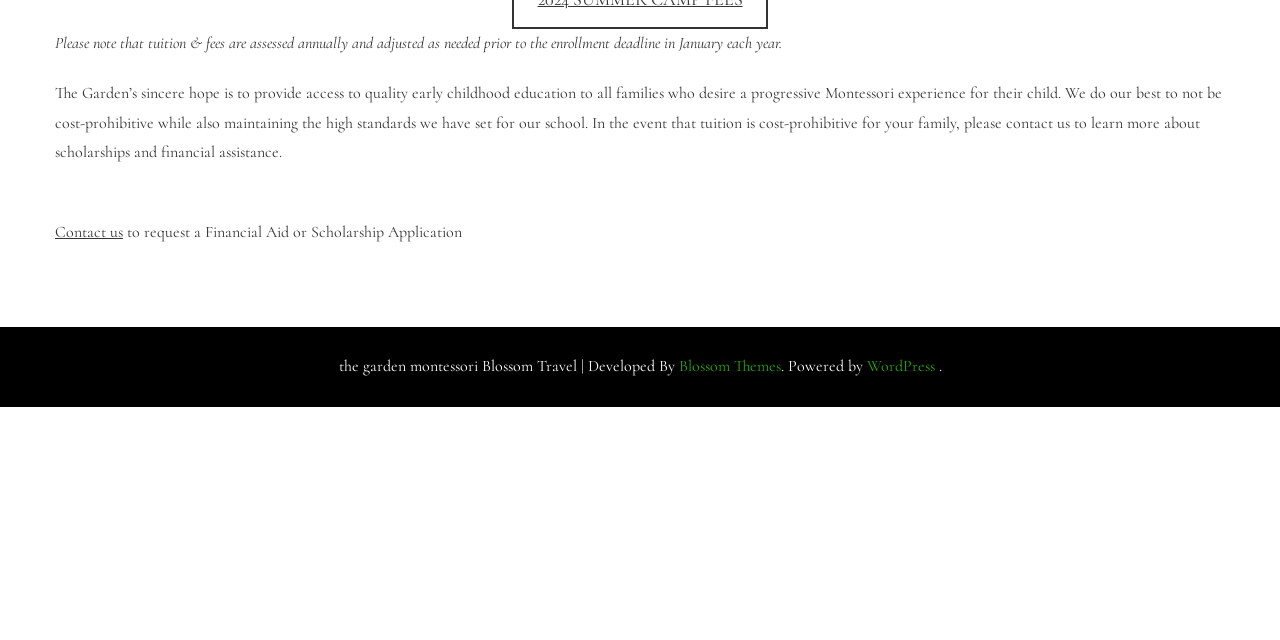Provide the bounding box coordinates, formatted as (top-left x, top-left y, bottom-right x, bottom-right y), with all values being floating point numbers between 0 and 1. Identify the bounding box of the UI element that matches the description: WordPress

[0.677, 0.557, 0.73, 0.588]